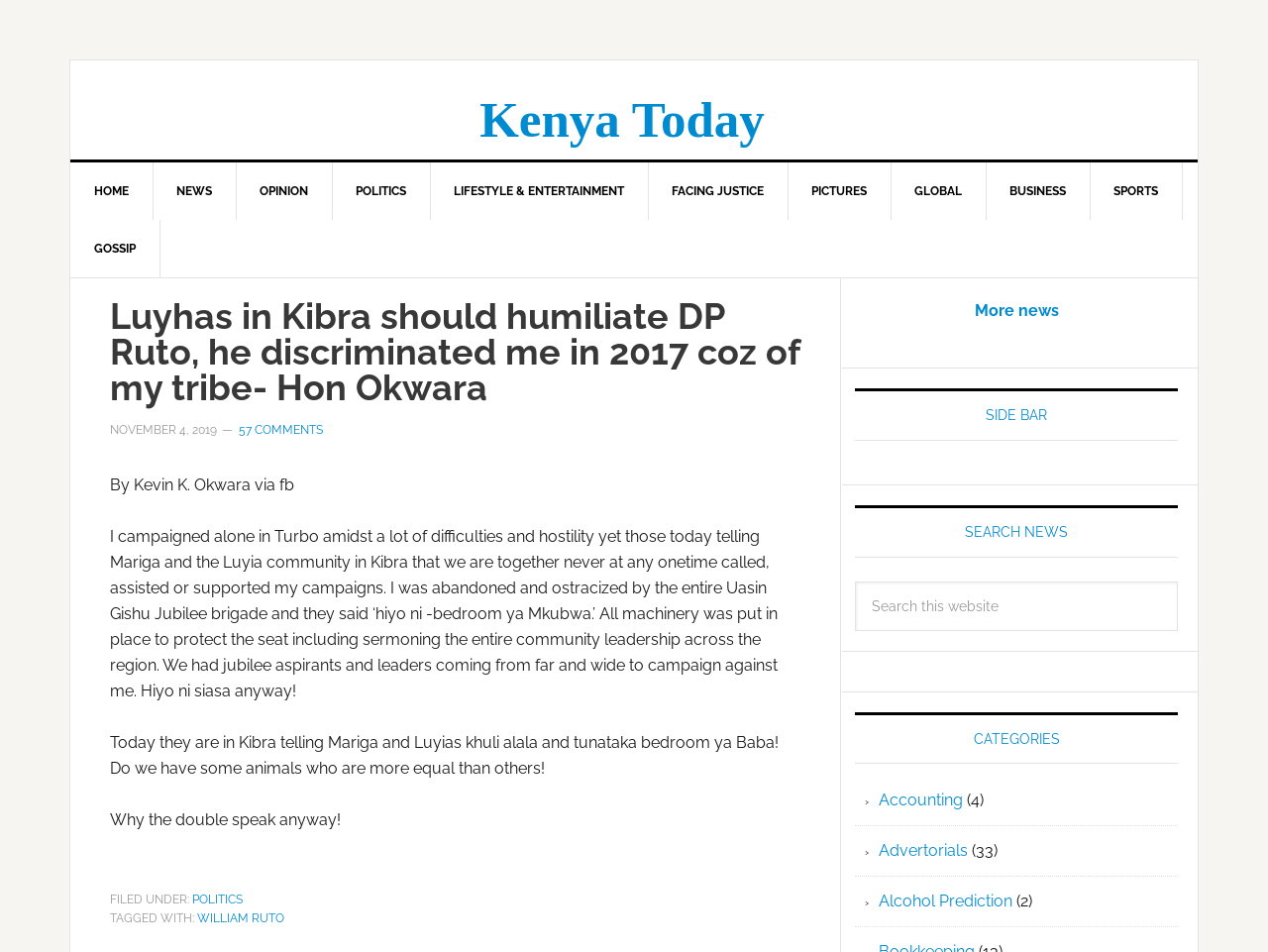Identify the bounding box coordinates of the region I need to click to complete this instruction: "View 'POLITICS' news".

[0.262, 0.171, 0.34, 0.231]